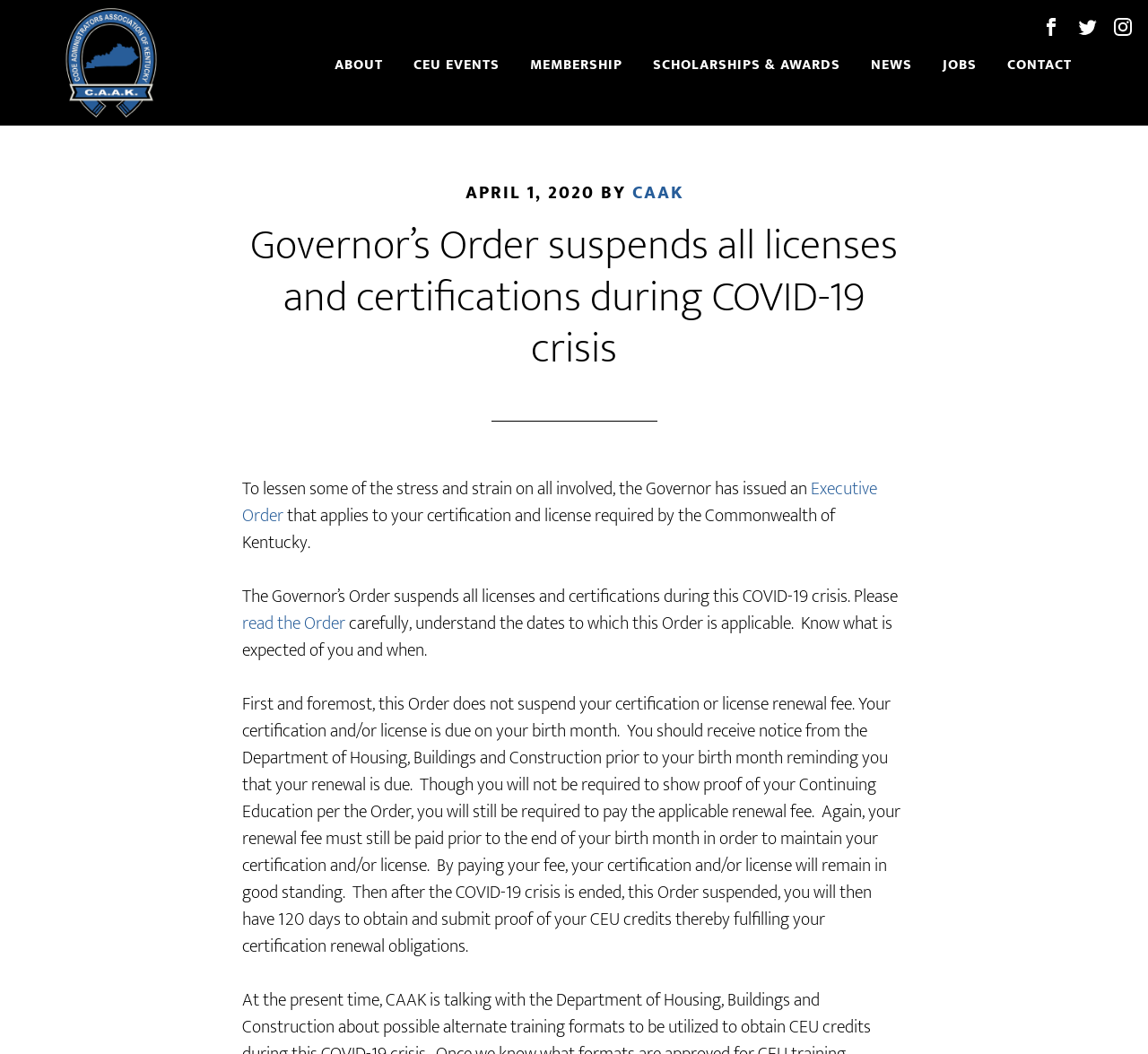Locate the bounding box coordinates of the element to click to perform the following action: 'Read the Governor's Order'. The coordinates should be given as four float values between 0 and 1, in the form of [left, top, right, bottom].

[0.211, 0.577, 0.301, 0.606]